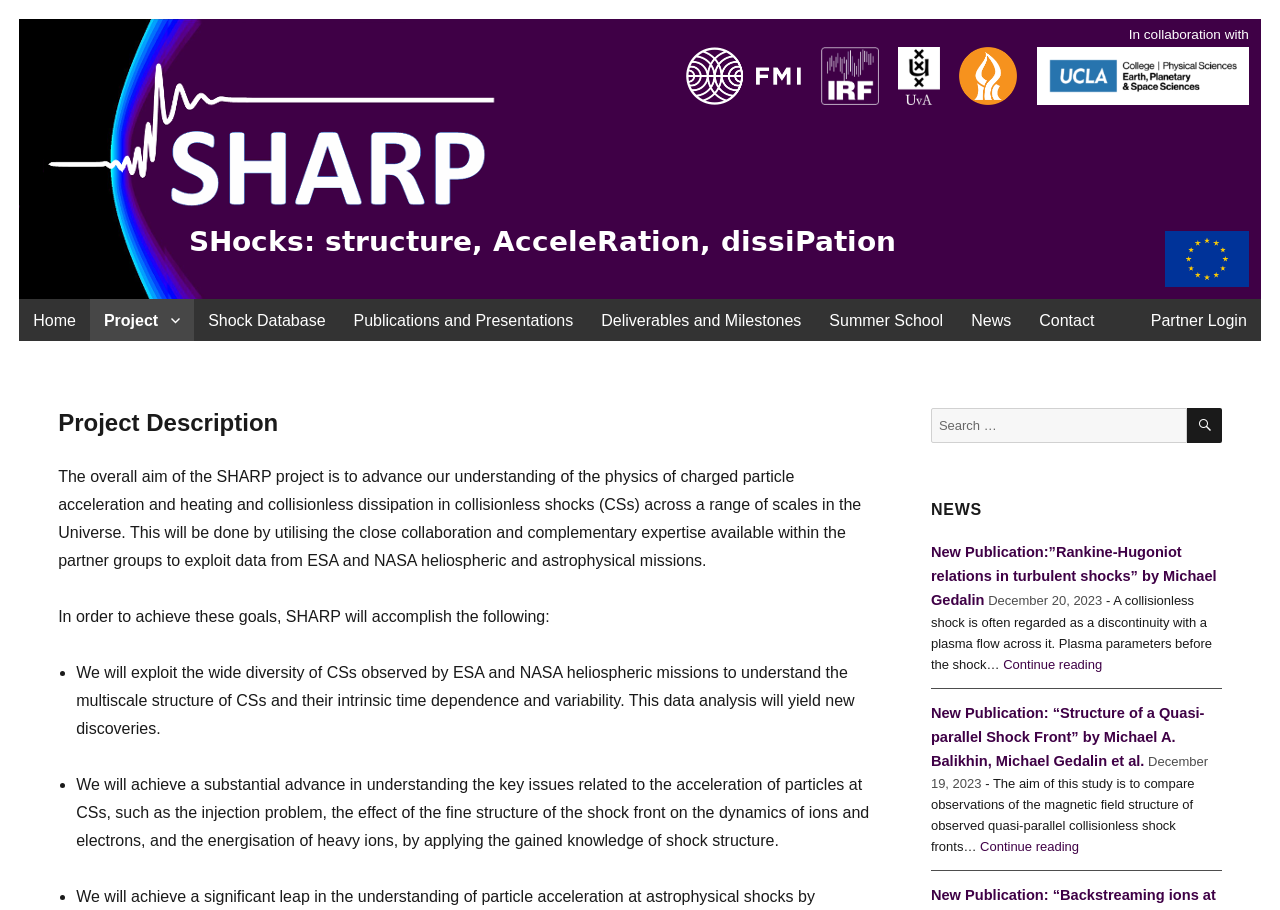What is the function of the button with the magnifying glass icon?
Carefully examine the image and provide a detailed answer to the question.

The button with the magnifying glass icon is a search button, which when clicked, will perform a search based on the input in the search box, as indicated by the icon and its placement next to the search box.